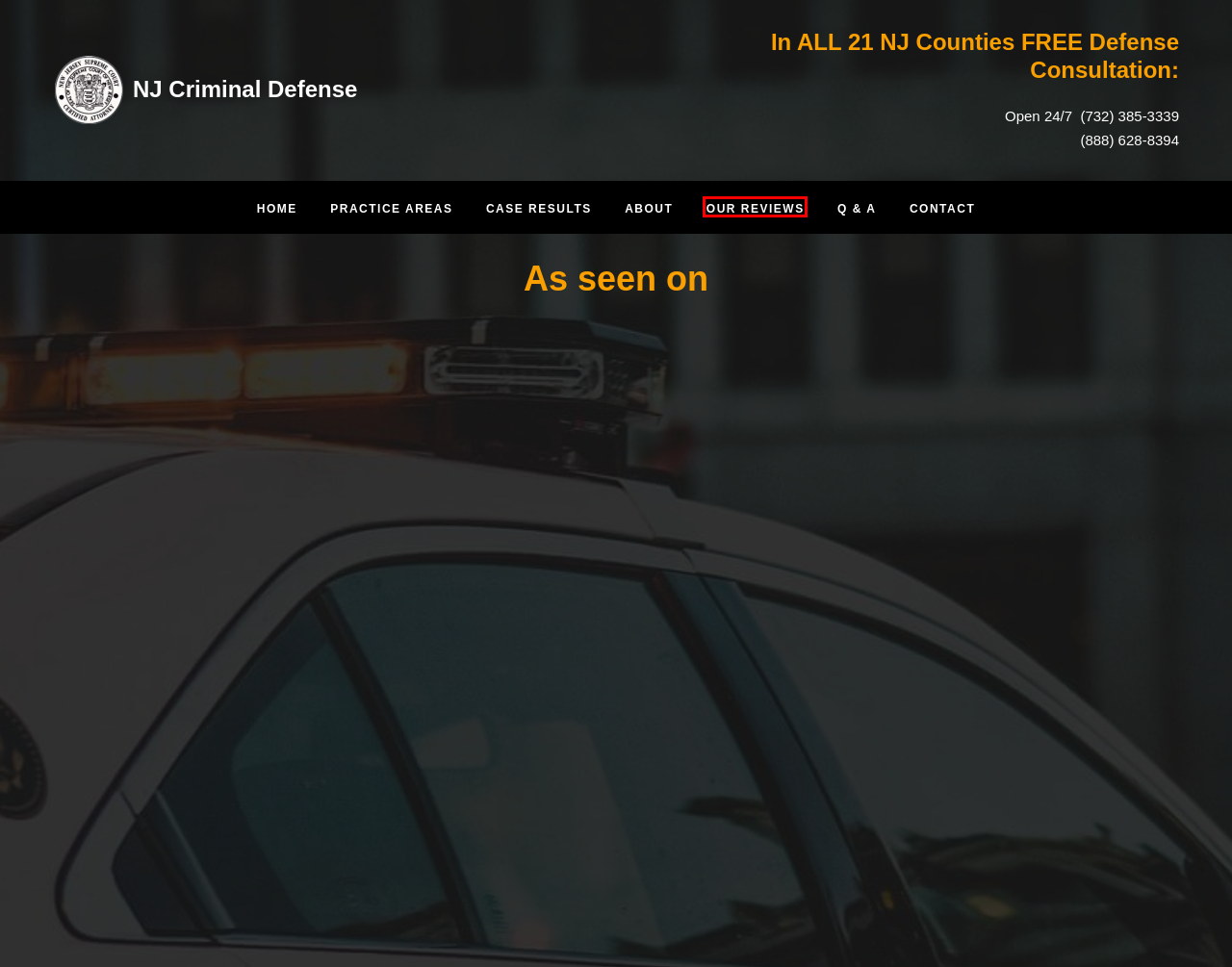Given a screenshot of a webpage with a red bounding box around an element, choose the most appropriate webpage description for the new page displayed after clicking the element within the bounding box. Here are the candidates:
A. New Jersey Criminal Defense Attorney - Criminal Lawyer Matthew Reisig
B. New Jersey Criminal Defense Lawyer - Contact Information
C. New Jersey Criminal Case Results For Attorney Matthew Resig
D. Marijuana Possession Defense Lawyer in NJ - Marijuana Possession Penalties
E. Criminal Lawyer For Being Arrested For Spitting On A Police Officer in NJ
F. Reisig Criminal Defense Customer Reviews
G. Criminal Lawyer Details Racketeering Charges & Penalties In NJ
H. Overall Crime Is Down In Many Places But Domestic Violence Is Way Up

F